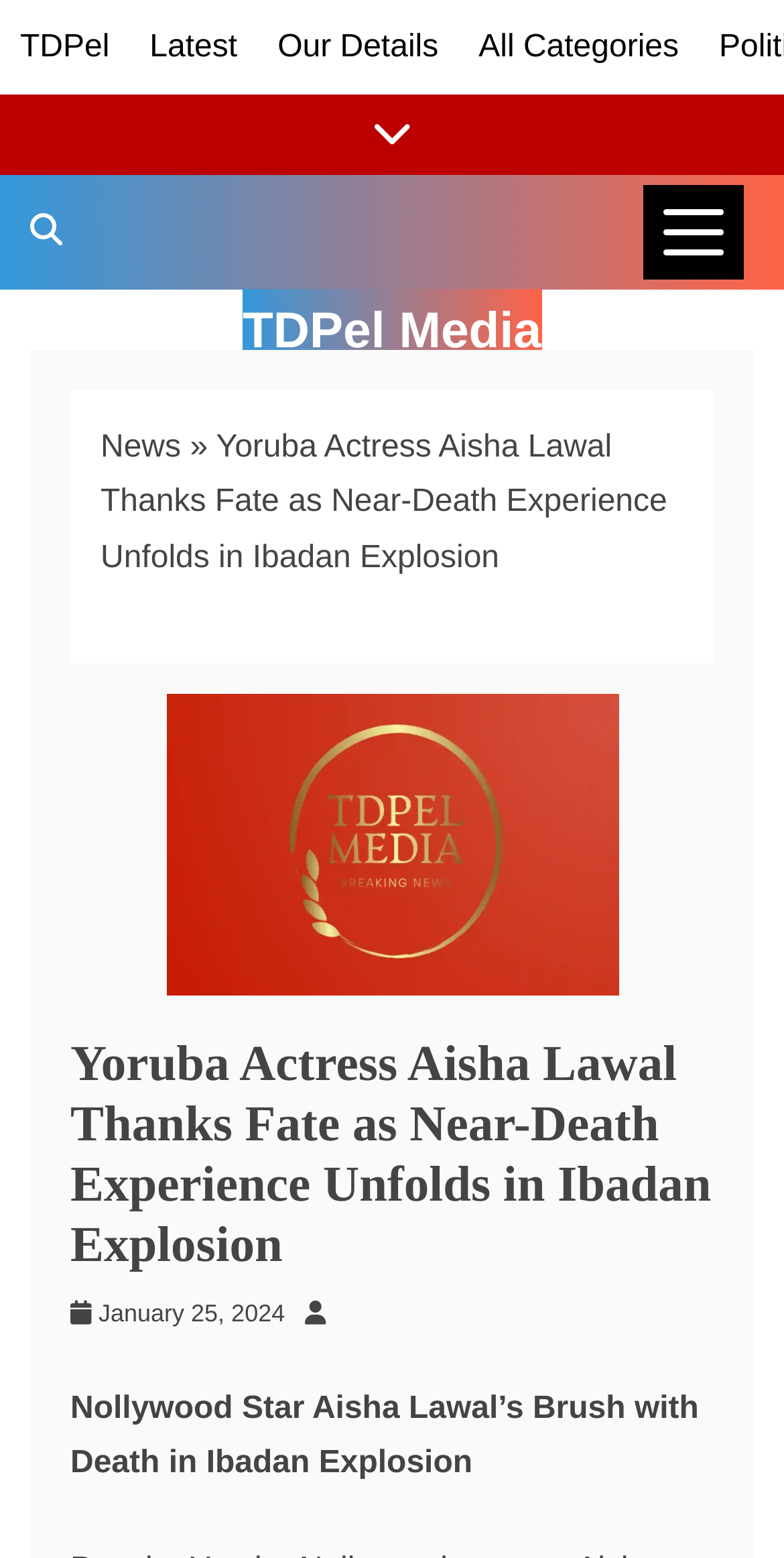Determine the bounding box coordinates of the region to click in order to accomplish the following instruction: "visit K-Lak Corporation homepage". Provide the coordinates as four float numbers between 0 and 1, specifically [left, top, right, bottom].

None